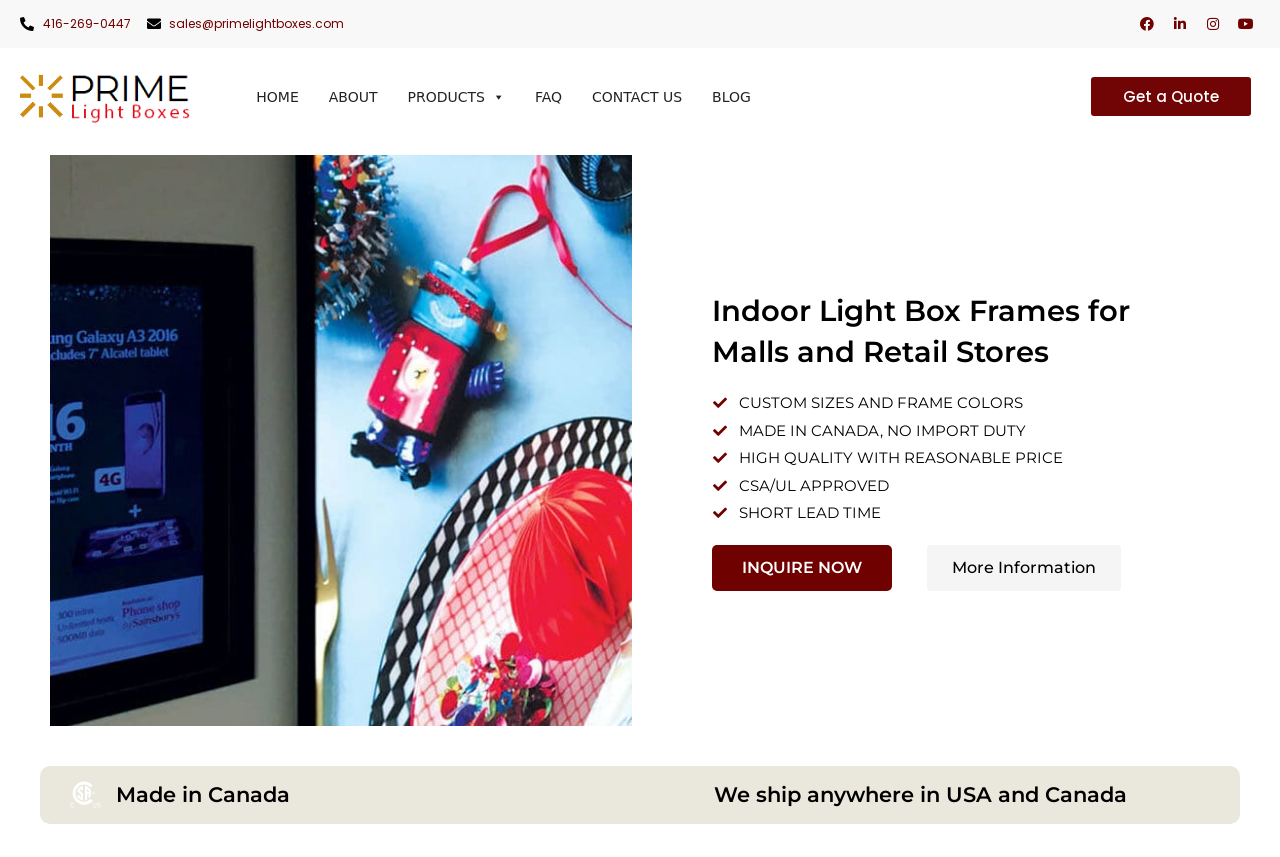Locate the bounding box coordinates of the element to click to perform the following action: 'Call the phone number'. The coordinates should be given as four float values between 0 and 1, in the form of [left, top, right, bottom].

[0.016, 0.018, 0.102, 0.039]